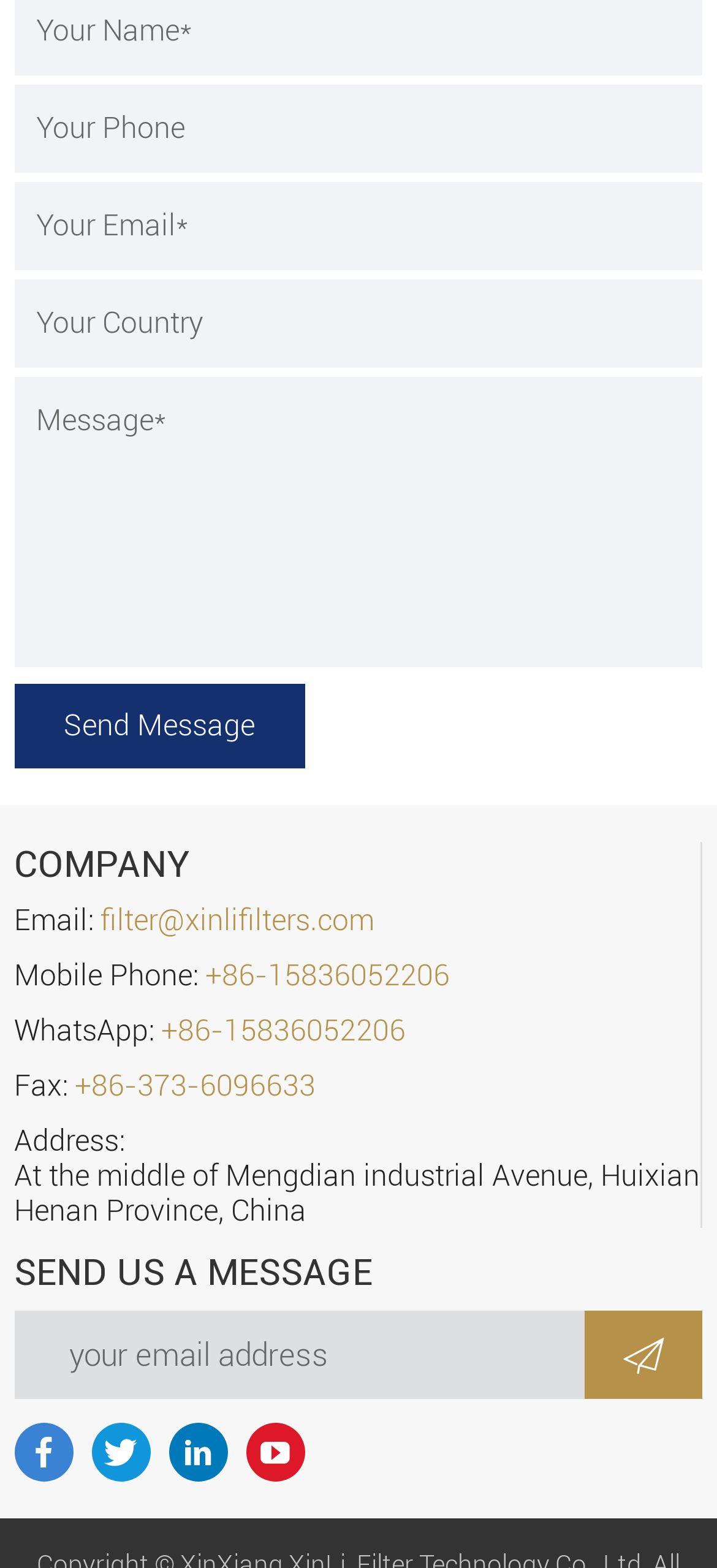Please find the bounding box coordinates (top-left x, top-left y, bottom-right x, bottom-right y) in the screenshot for the UI element described as follows: name="Email" placeholder="your email address"

[0.02, 0.836, 0.98, 0.892]